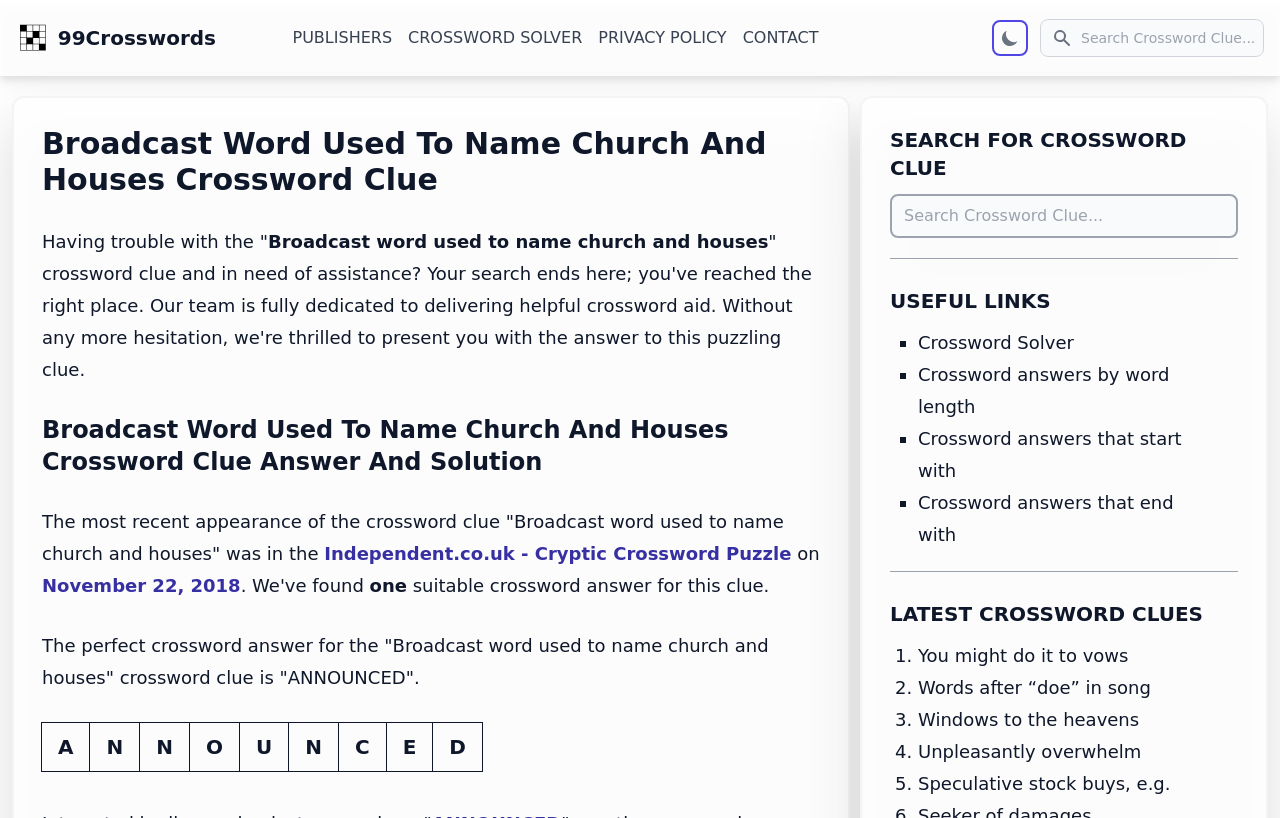Can you show the bounding box coordinates of the region to click on to complete the task described in the instruction: "Visit 99Crosswords"?

[0.012, 0.026, 0.169, 0.067]